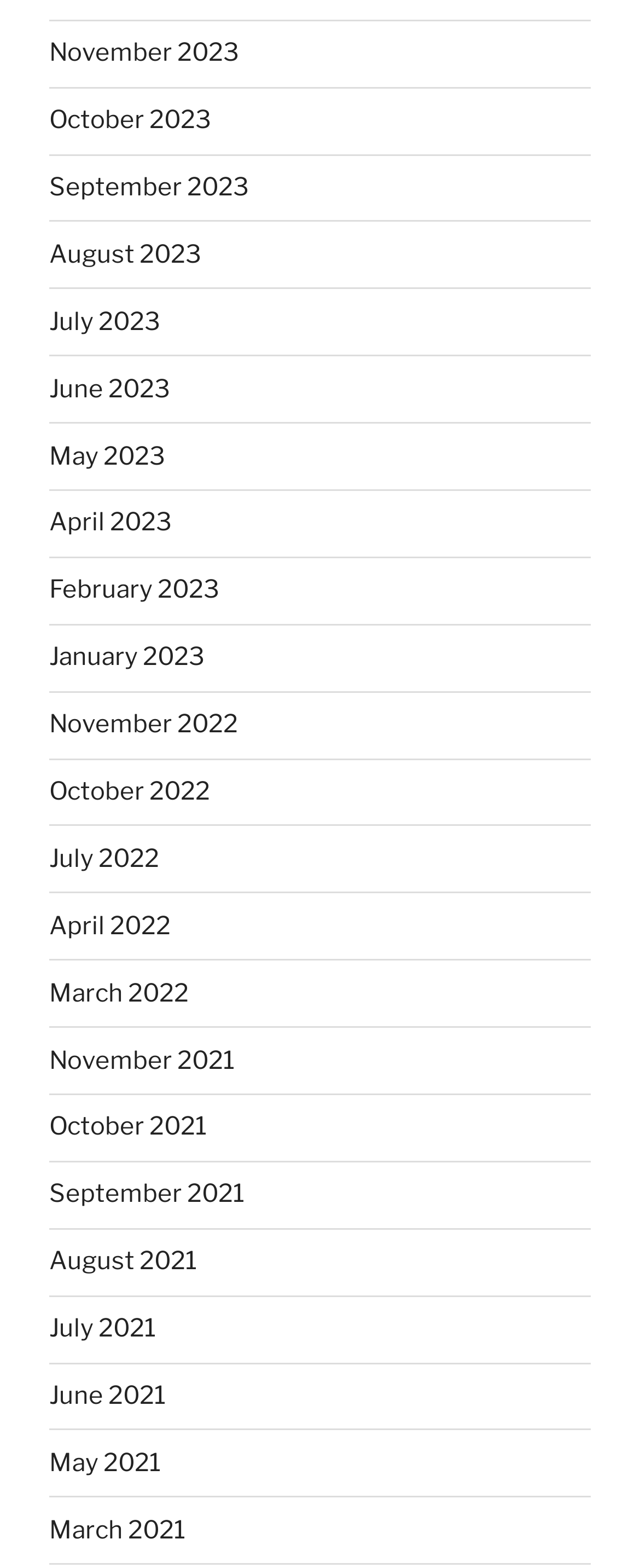Locate the bounding box coordinates of the clickable region necessary to complete the following instruction: "View September 2021". Provide the coordinates in the format of four float numbers between 0 and 1, i.e., [left, top, right, bottom].

[0.077, 0.752, 0.382, 0.771]